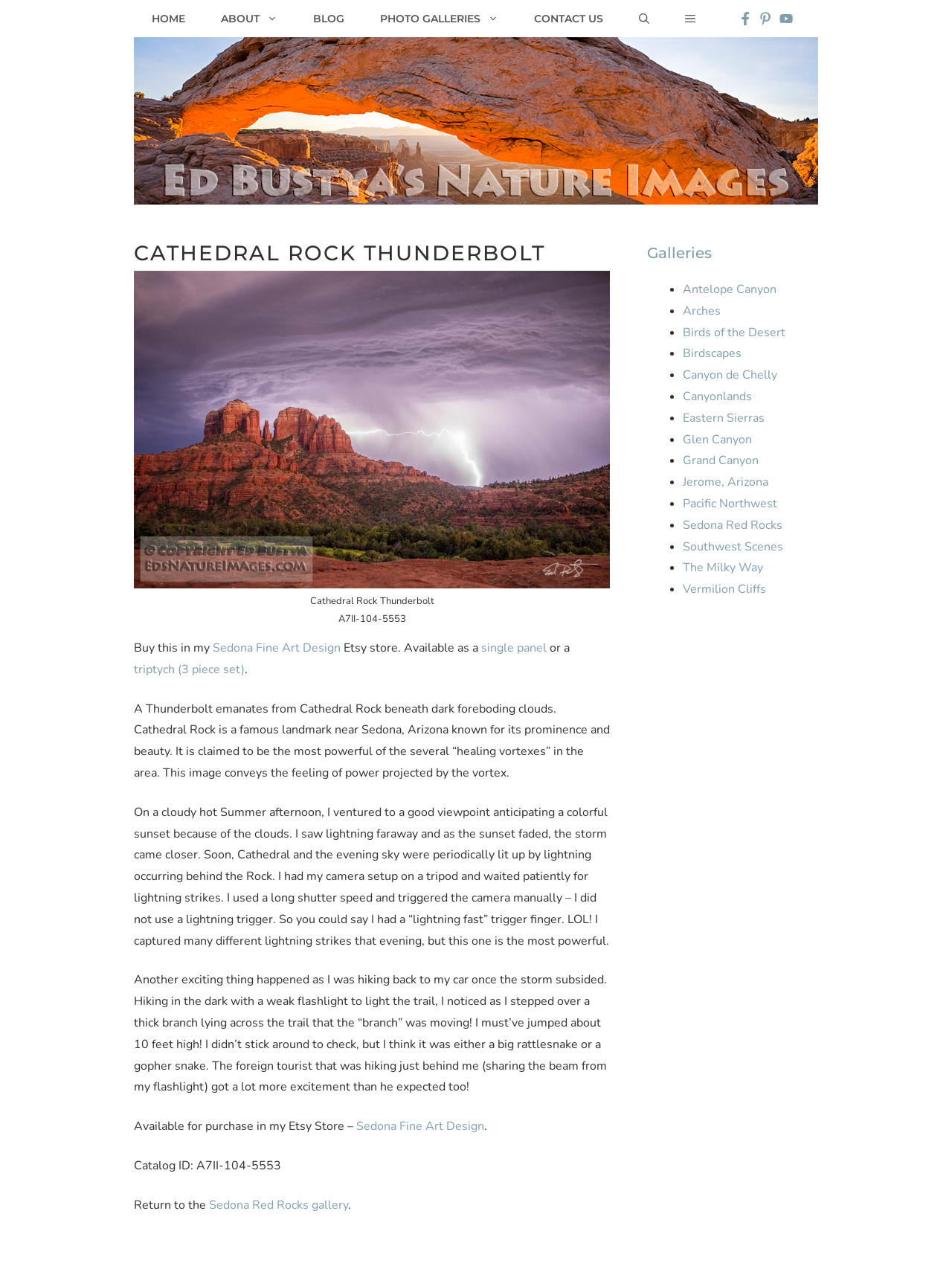Describe all visible elements and their arrangement on the webpage.

The webpage is about a photography website, specifically showcasing a photo of Cathedral Rock Thunderbolt. At the top, there is a navigation bar with links to "HOME", "ABOUT", "BLOG", "PHOTO GALLERIES", "CONTACT US", and social media links to Facebook, Pinterest, and YouTube. Below the navigation bar, there is a banner with the website's title "Ed's Nature Images" and an image of the same.

The main content of the webpage is an article about the photo of Cathedral Rock Thunderbolt. The article is divided into sections, with a heading "CATHEDRAL ROCK THUNDERBOLT" at the top. Below the heading, there is a figure with a link to purchase the photo, accompanied by a caption "Cathedral Rock Thunderbolt" and a photo description "A7II-104-5553". 

The article then describes the photo, stating that it was taken on a cloudy summer afternoon, and the photographer waited patiently for lightning strikes to capture the image. The text also shares an exciting experience the photographer had while hiking back to their car after the storm subsided.

Further down, there are links to purchase the photo in different formats, including a single panel and a triptych. The article concludes with a call-to-action to visit the Etsy store and a link to return to the Sedona Red Rocks gallery.

On the right side of the webpage, there is a list of galleries, including "Antelope Canyon", "Arches", "Birds of the Desert", and many others, with a total of 15 galleries listed.